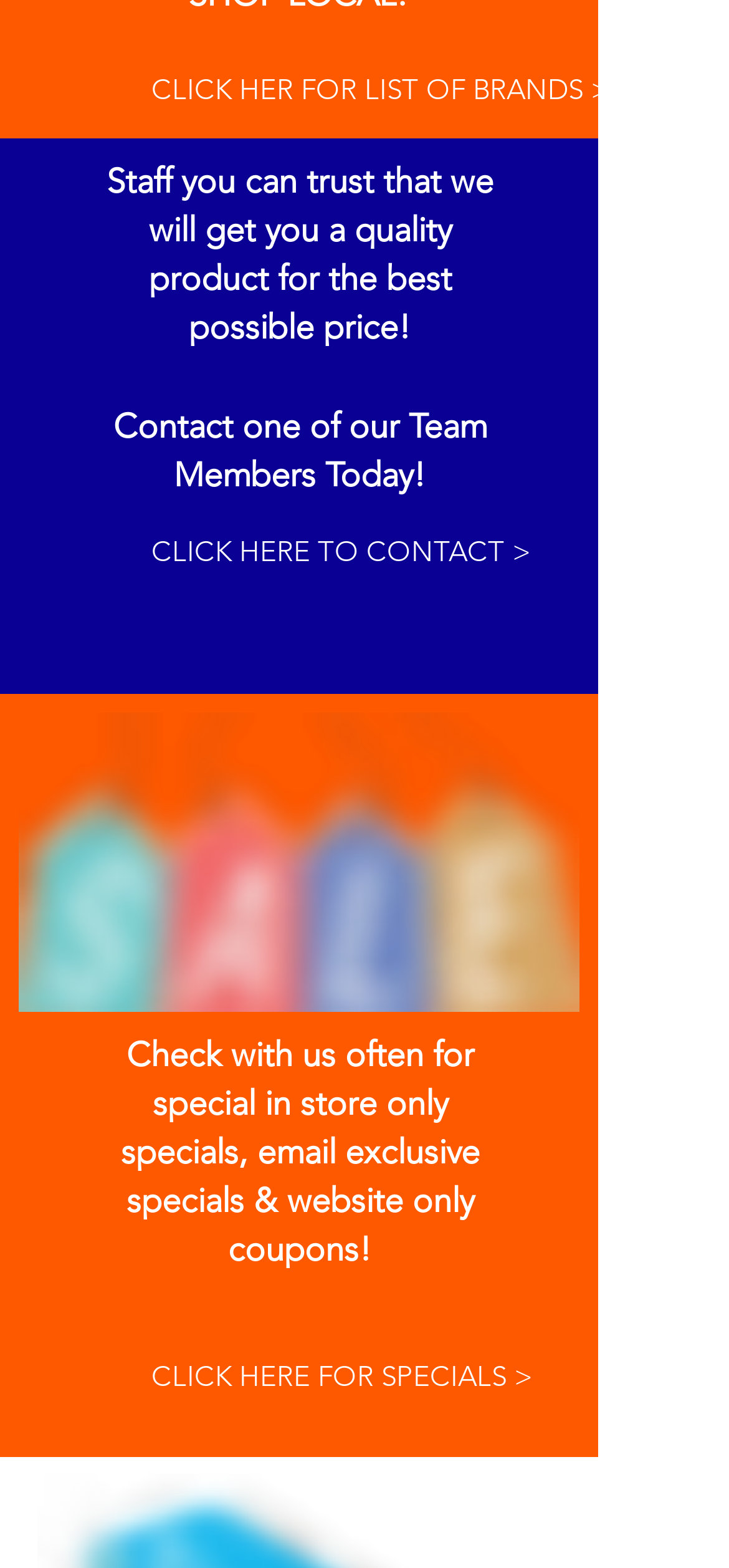Give the bounding box coordinates for the element described by: "CLICK HERE TO CONTACT >".

[0.208, 0.33, 0.613, 0.372]